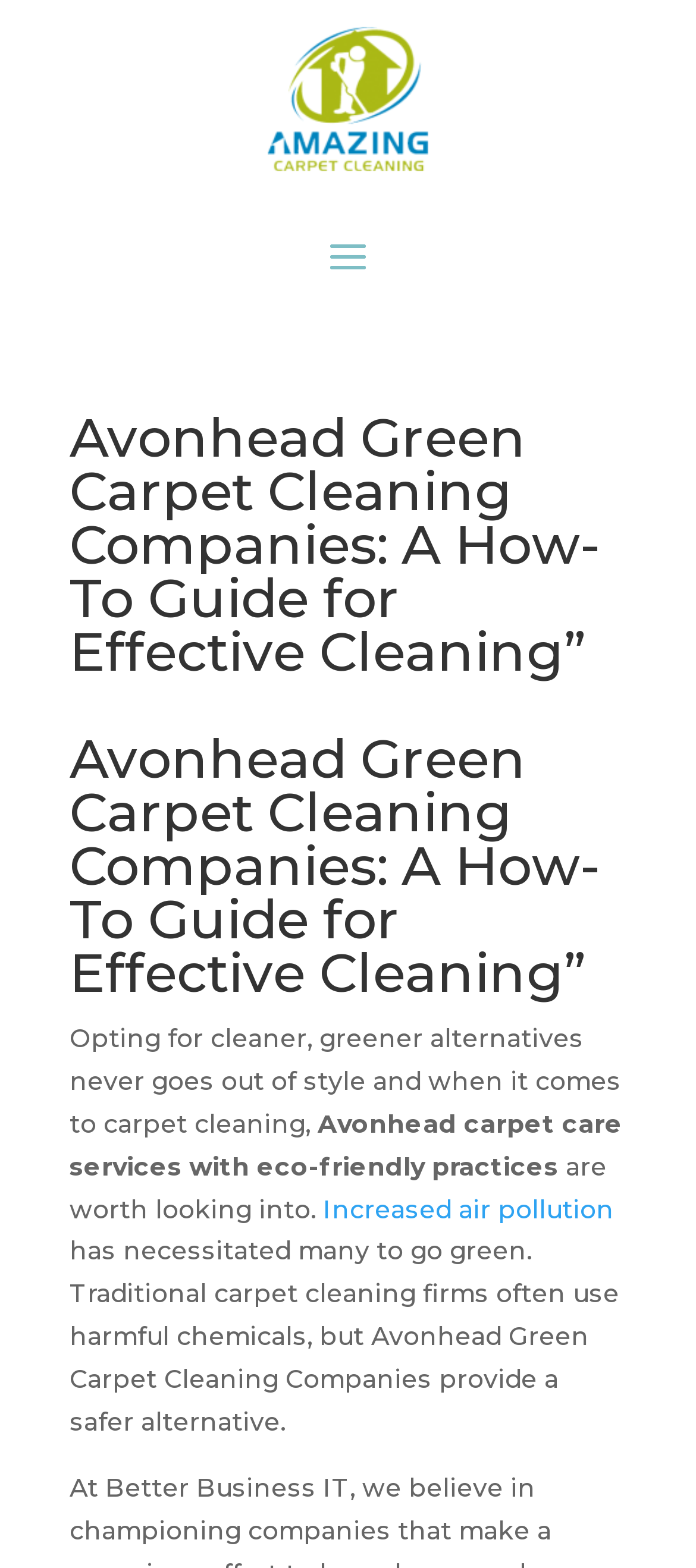What is the focus of Avonhead carpet care services?
Based on the visual, give a brief answer using one word or a short phrase.

Eco-friendly practices